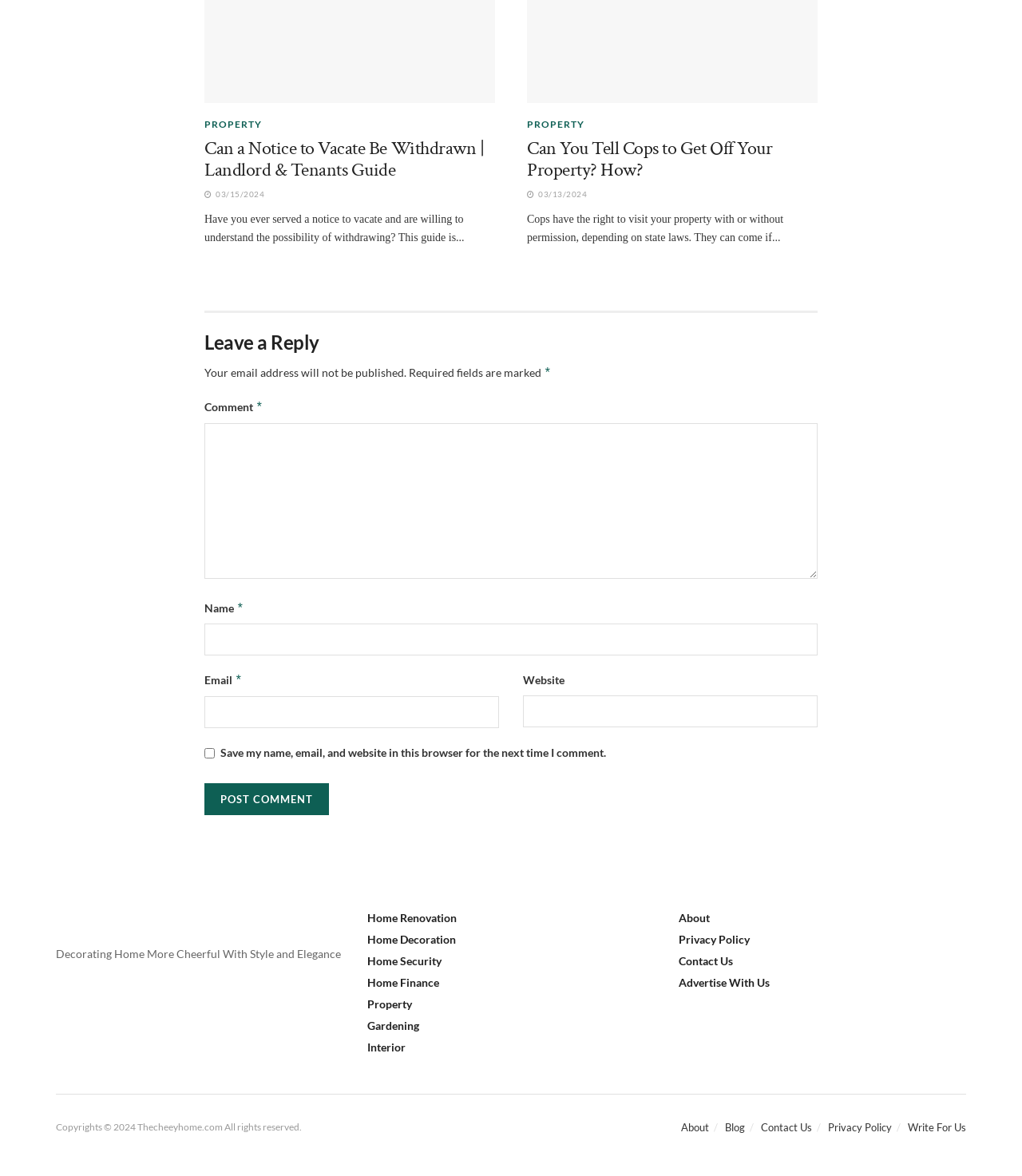Please find the bounding box coordinates of the element that you should click to achieve the following instruction: "Click the 'PROPERTY' link". The coordinates should be presented as four float numbers between 0 and 1: [left, top, right, bottom].

[0.2, 0.102, 0.256, 0.11]